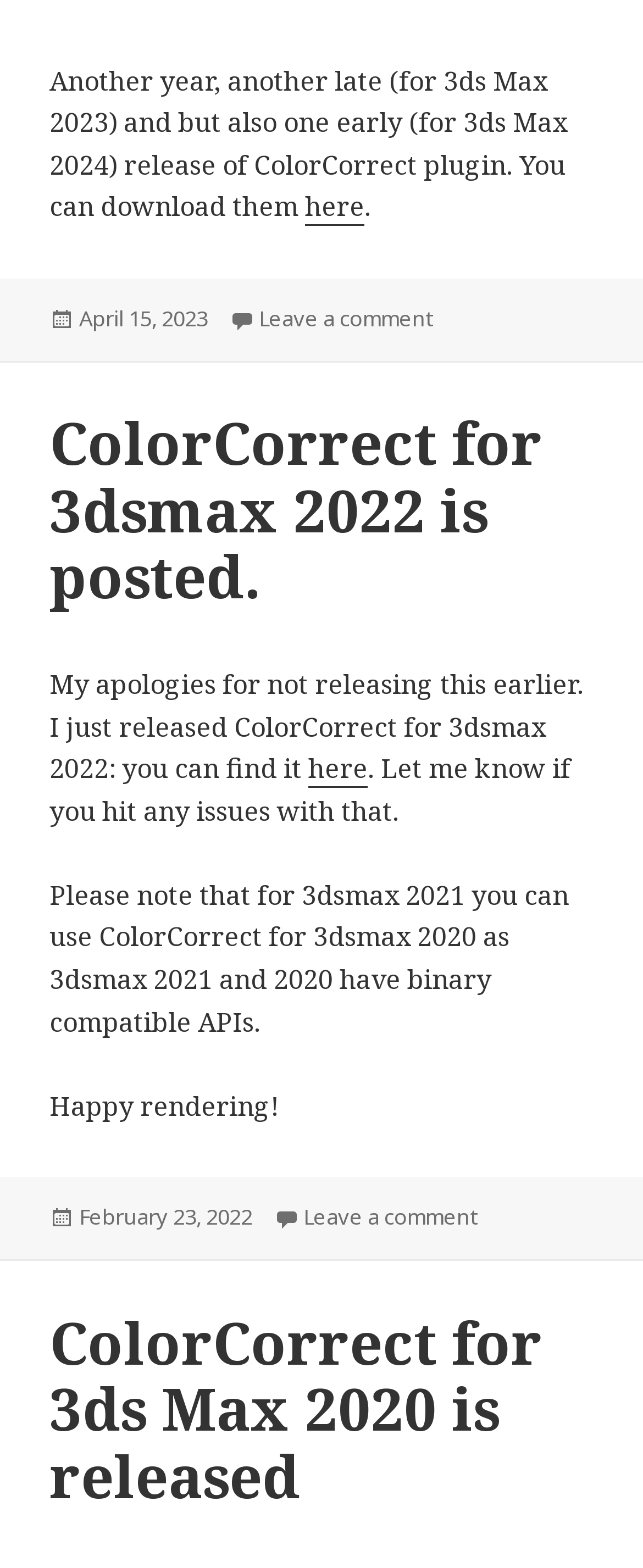Identify the bounding box of the UI element that matches this description: "February 23, 2022February 23, 2022".

[0.123, 0.767, 0.392, 0.787]